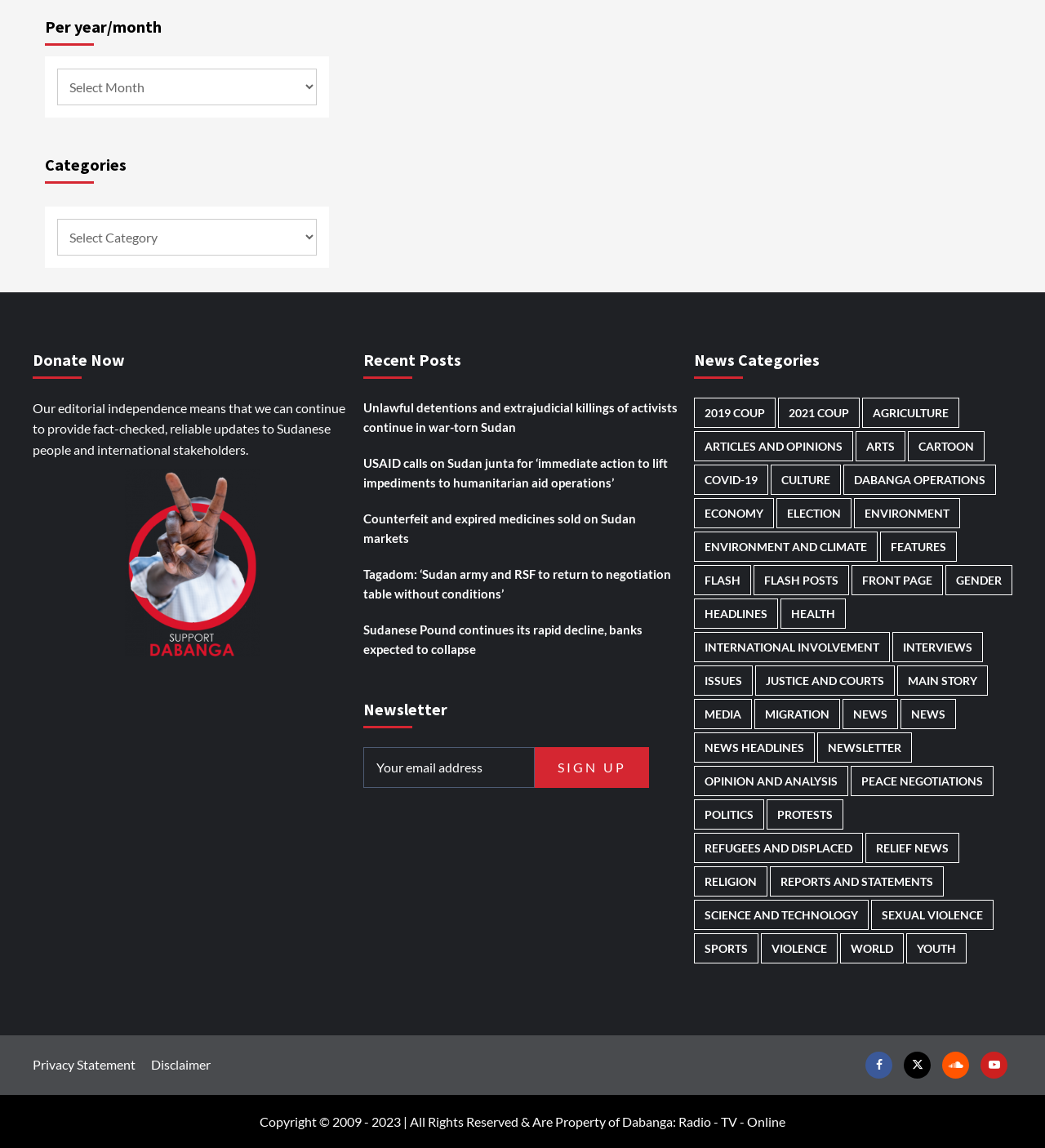Please analyze the image and provide a thorough answer to the question:
What is the purpose of the 'Donate Now' button?

The 'Donate Now' button is a heading element located at the top of the webpage, indicating that it is a call-to-action for users to donate to the organization. The button is likely linked to a donation page or a payment gateway, allowing users to contribute to the organization's cause.